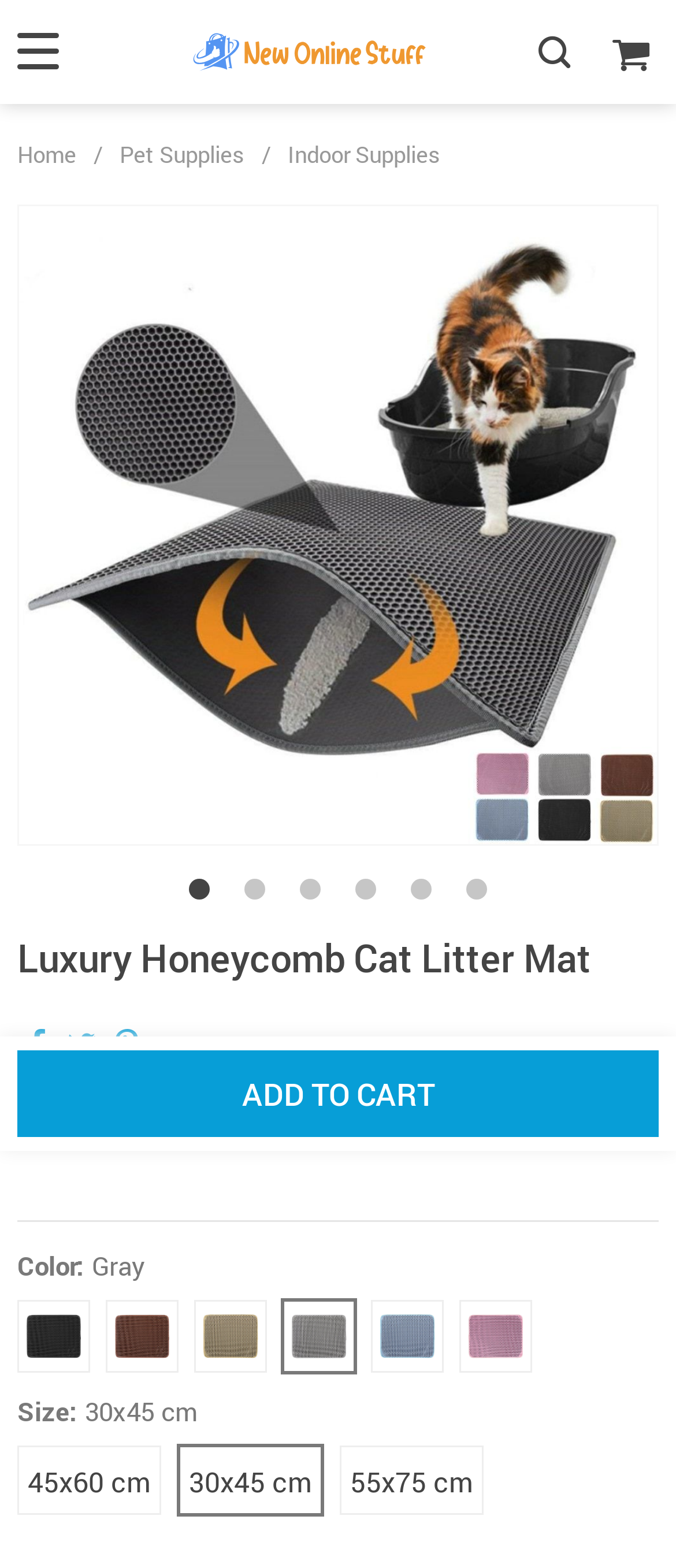Bounding box coordinates should be provided in the format (top-left x, top-left y, bottom-right x, bottom-right y) with all values between 0 and 1. Identify the bounding box for this UI element: Pet Supplies

[0.177, 0.088, 0.362, 0.108]